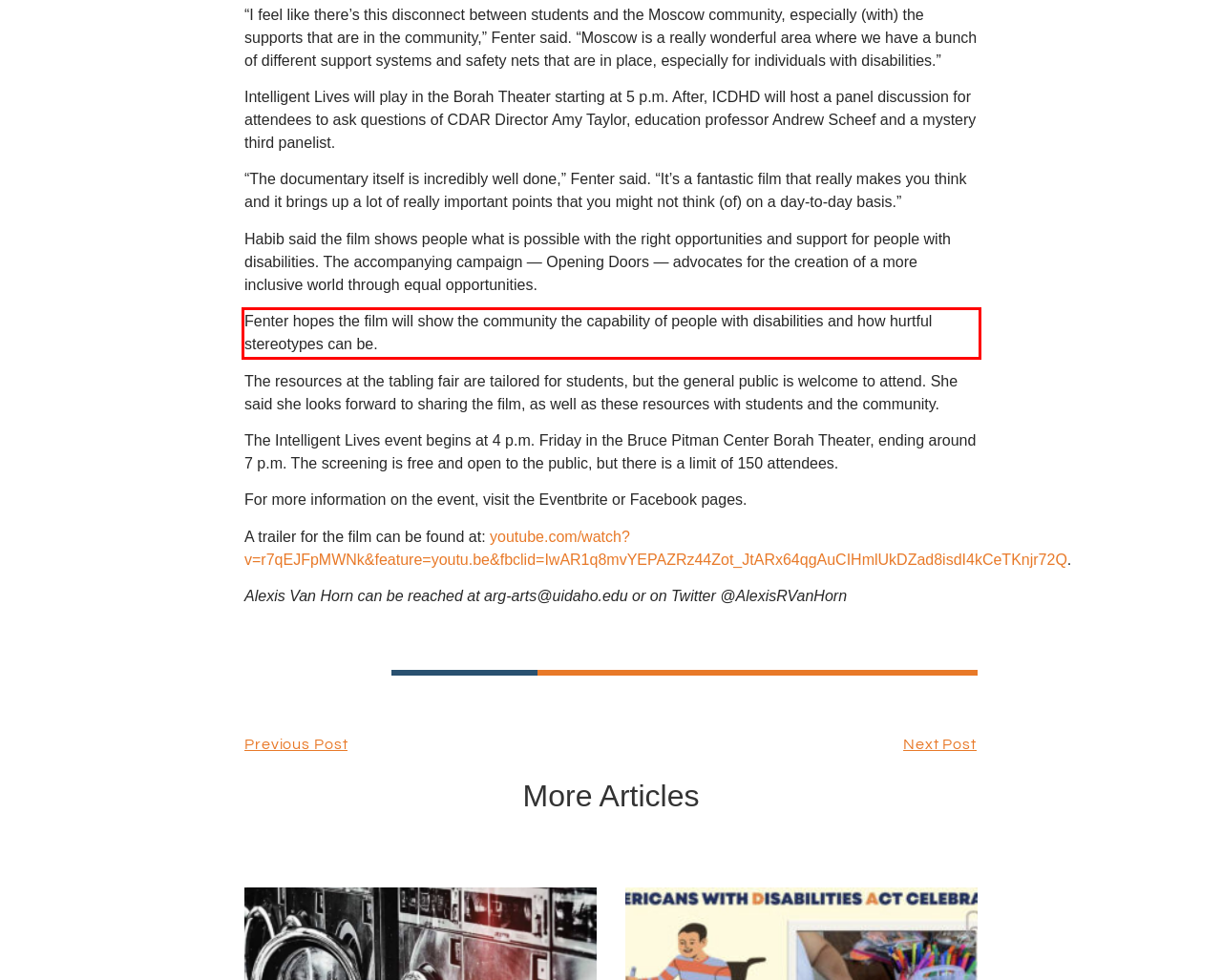Please extract the text content within the red bounding box on the webpage screenshot using OCR.

Fenter hopes the film will show the community the capability of people with disabilities and how hurtful stereotypes can be.